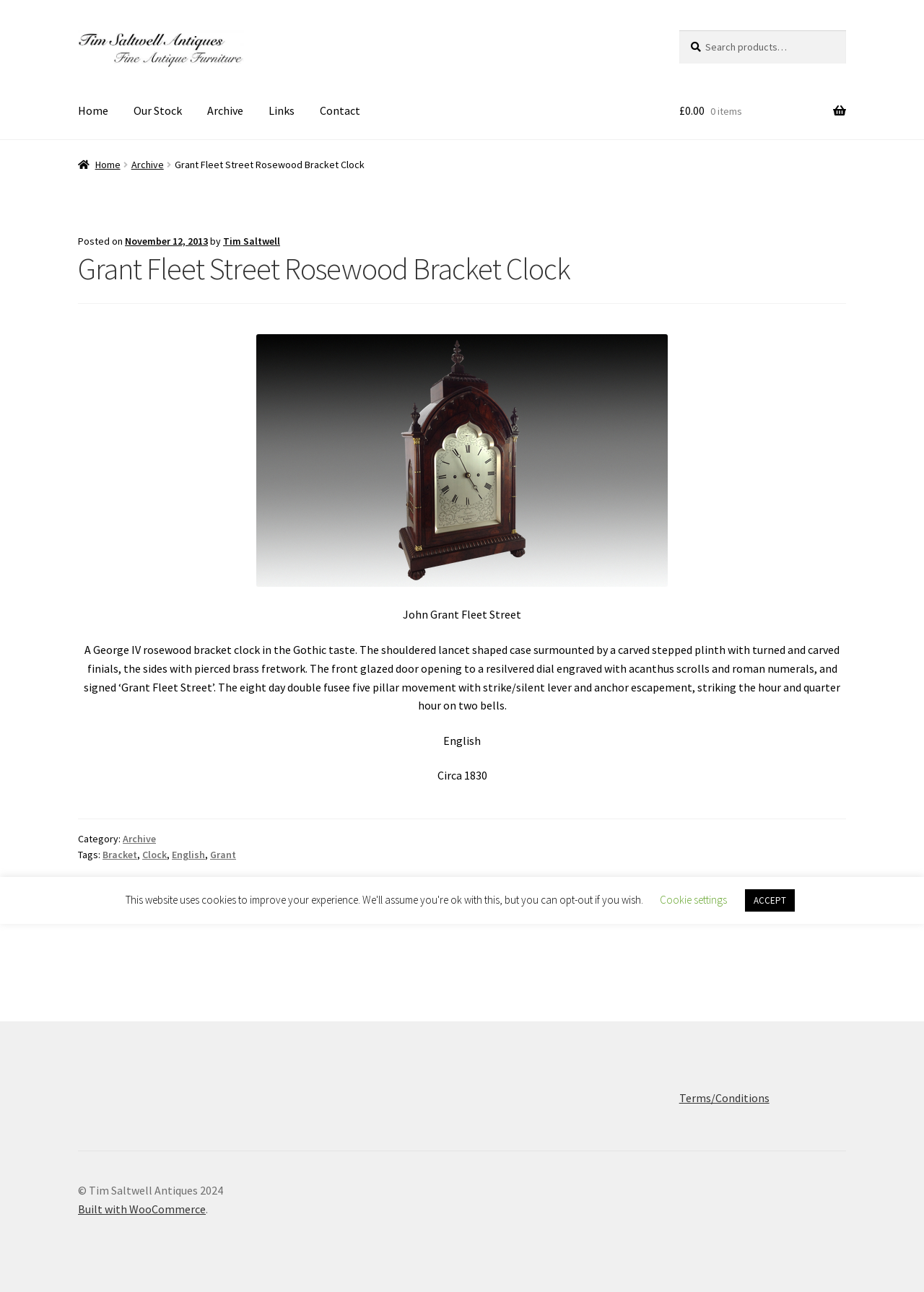Determine the bounding box coordinates of the clickable region to follow the instruction: "Go to Home page".

[0.072, 0.064, 0.13, 0.108]